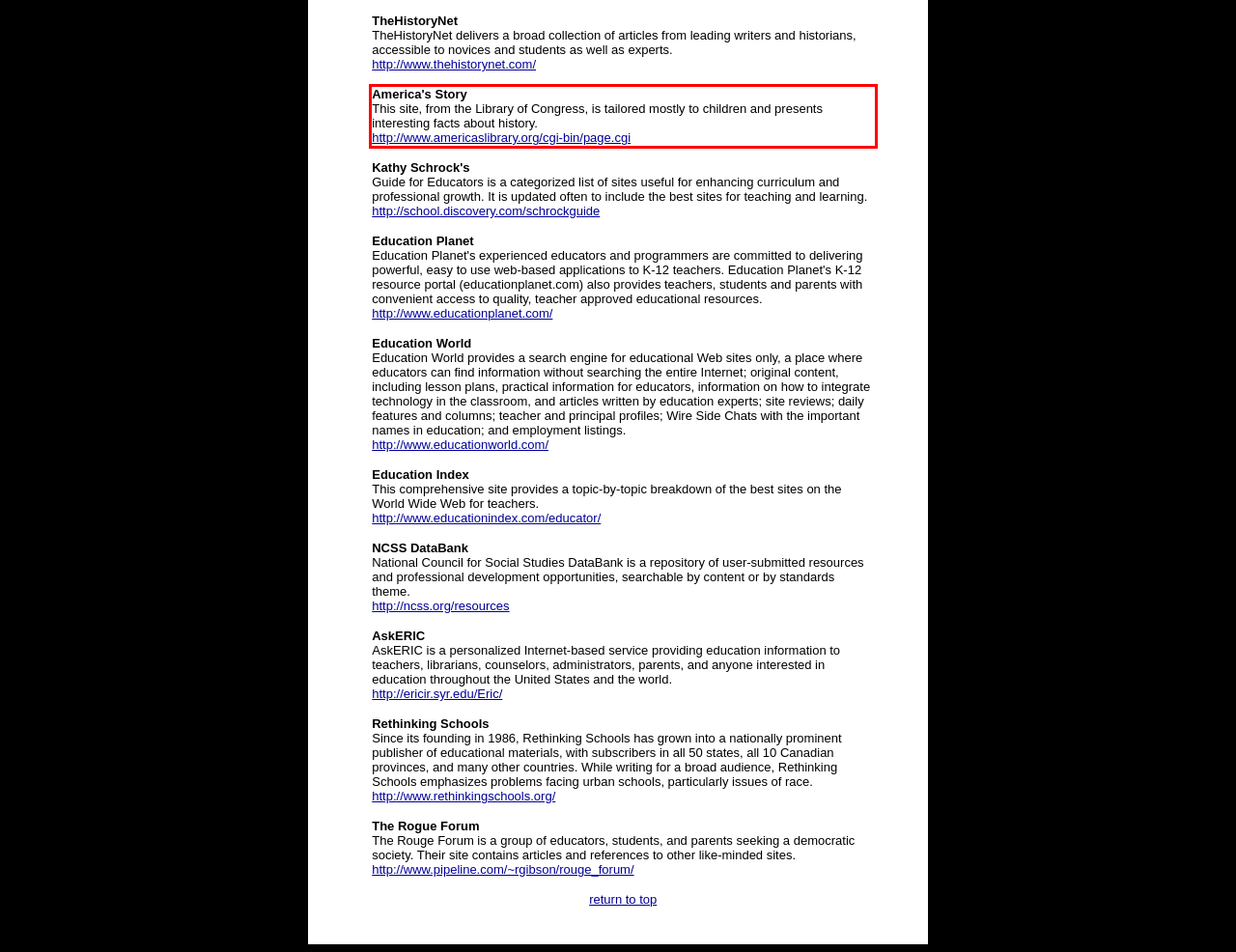You are provided with a screenshot of a webpage featuring a red rectangle bounding box. Extract the text content within this red bounding box using OCR.

America's Story This site, from the Library of Congress, is tailored mostly to children and presents interesting facts about history. http://www.americaslibrary.org/cgi-bin/page.cgi